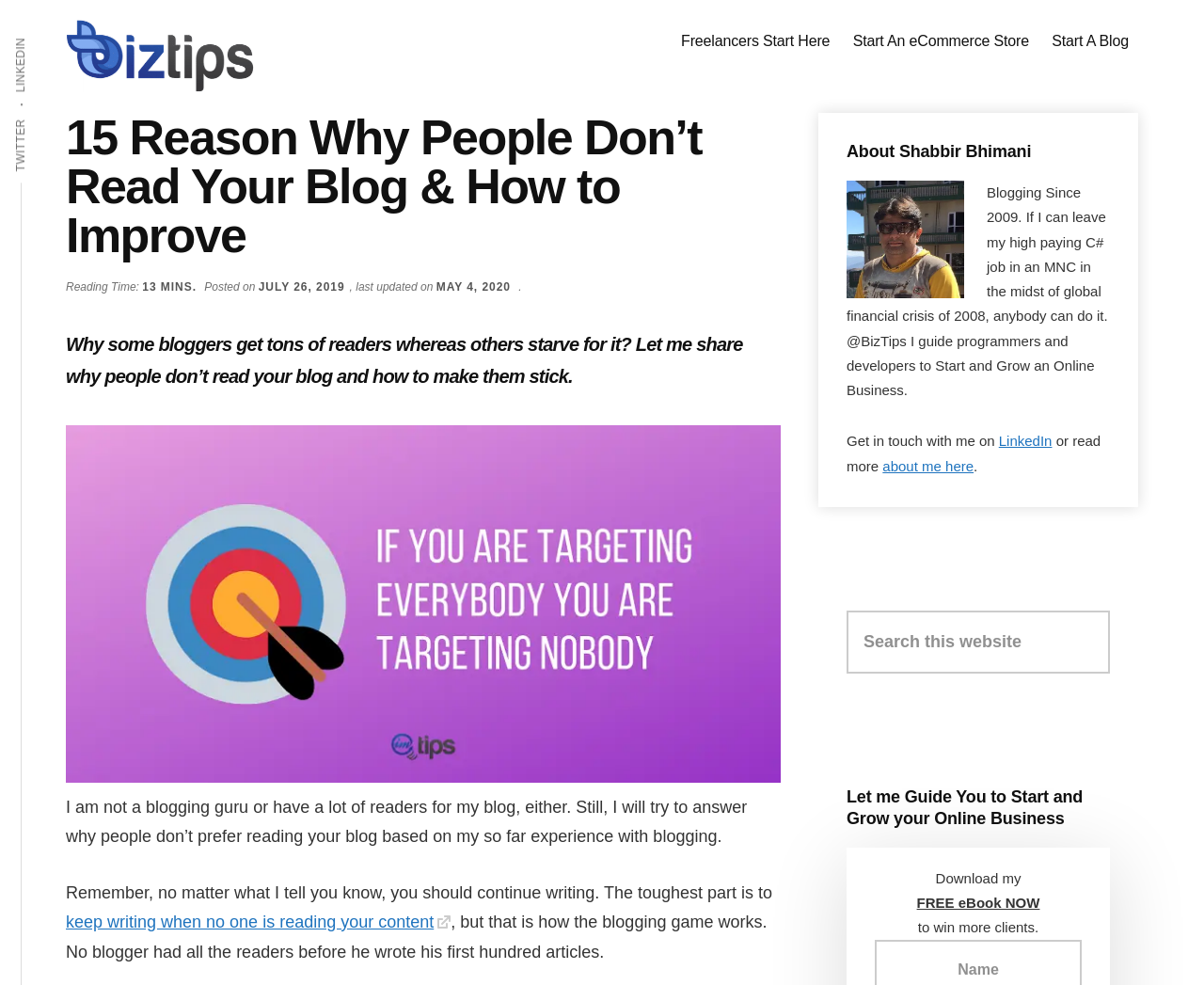Determine the coordinates of the bounding box that should be clicked to complete the instruction: "Search this website". The coordinates should be represented by four float numbers between 0 and 1: [left, top, right, bottom].

[0.703, 0.62, 0.922, 0.684]